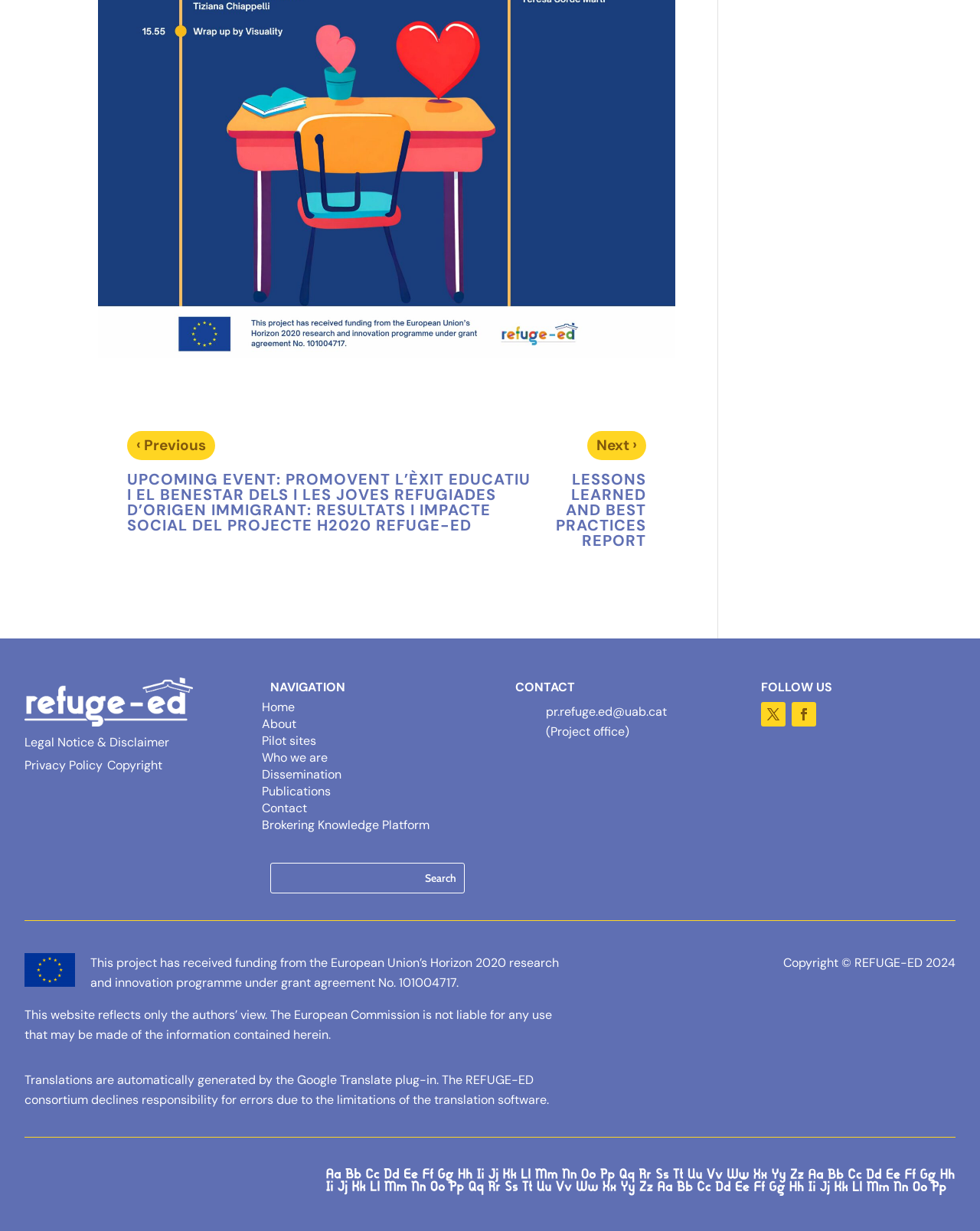Specify the bounding box coordinates of the element's region that should be clicked to achieve the following instruction: "Visit the REFUGE-ED homepage". The bounding box coordinates consist of four float numbers between 0 and 1, in the format [left, top, right, bottom].

[0.025, 0.578, 0.197, 0.594]